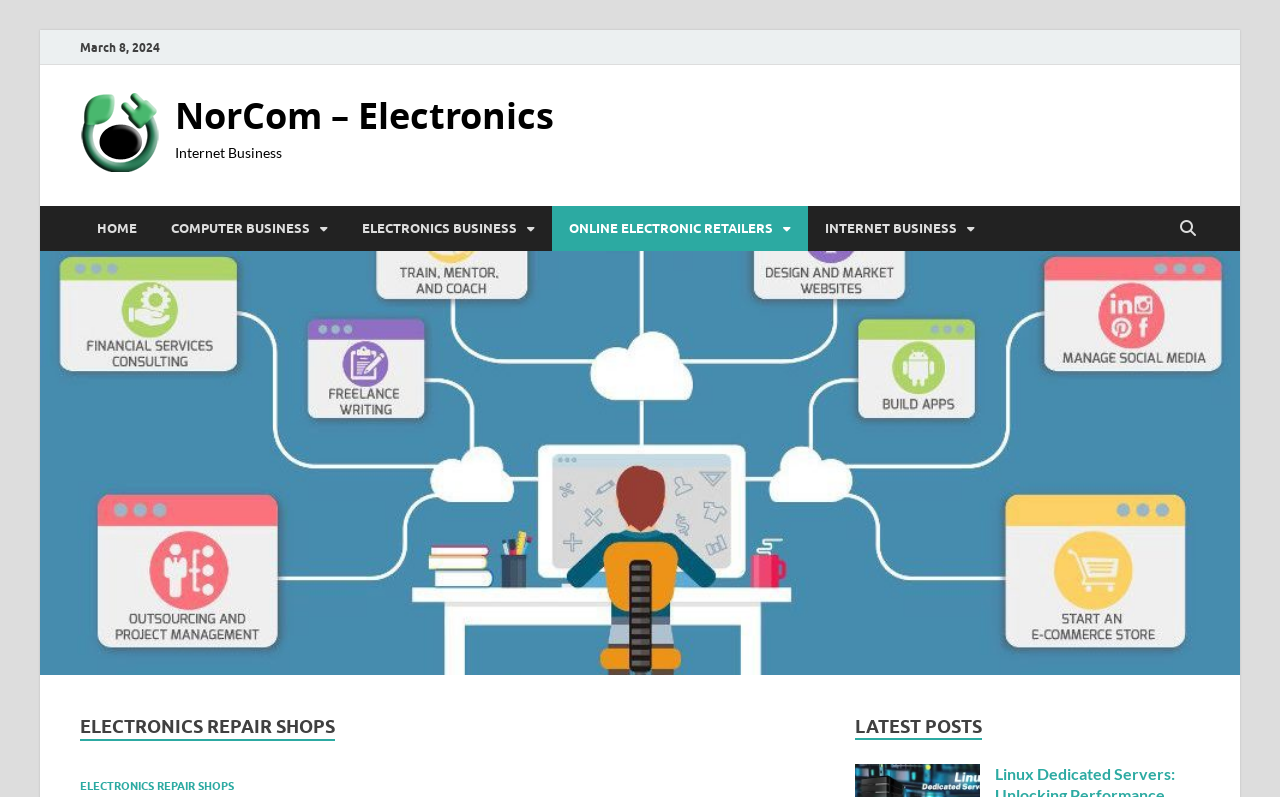Pinpoint the bounding box coordinates of the clickable element to carry out the following instruction: "explore online electronic retailers."

[0.431, 0.258, 0.631, 0.315]